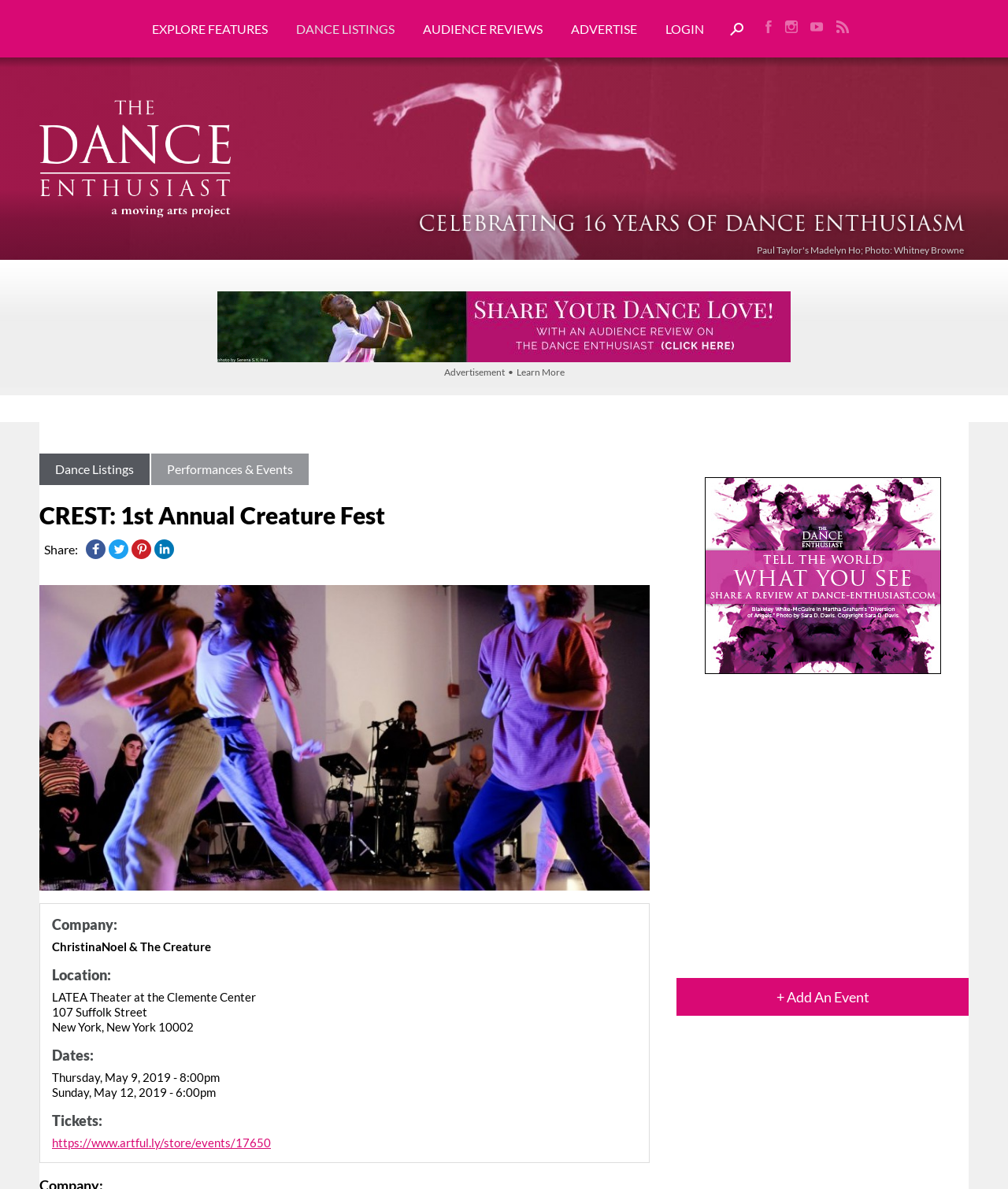Find the bounding box coordinates of the element to click in order to complete the given instruction: "Buy tickets."

[0.052, 0.955, 0.269, 0.967]